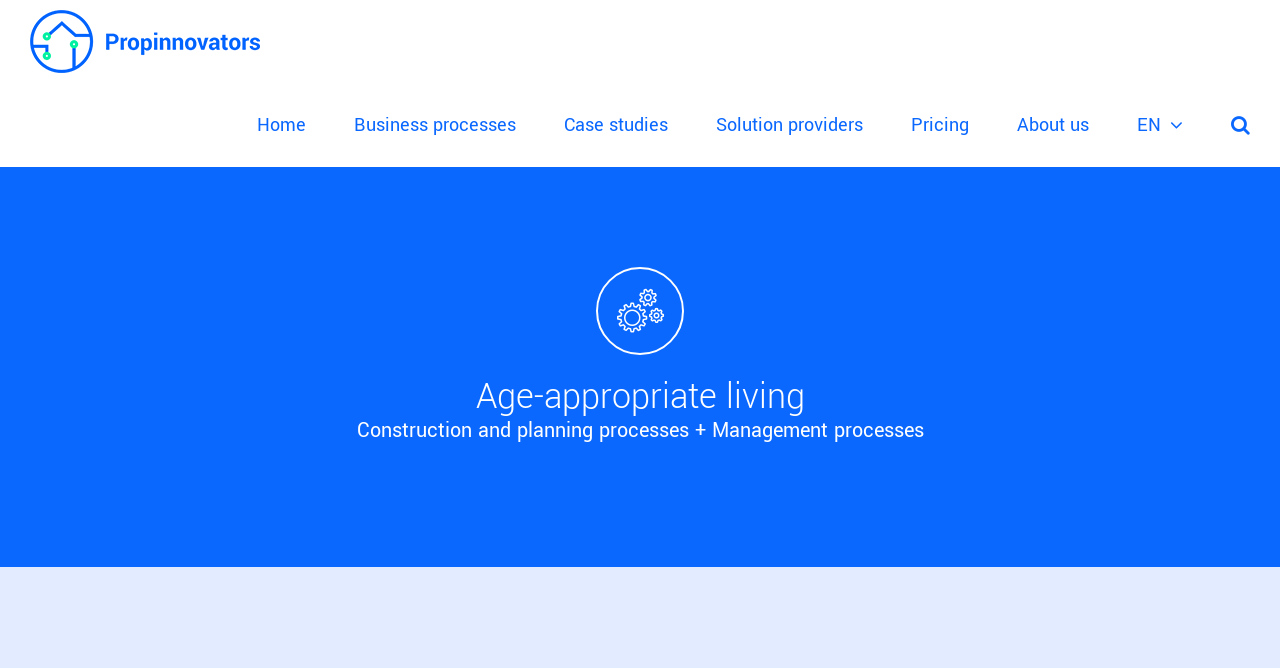Please determine the bounding box coordinates of the element to click on in order to accomplish the following task: "Search". Ensure the coordinates are four float numbers ranging from 0 to 1, i.e., [left, top, right, bottom].

[0.962, 0.124, 0.977, 0.25]